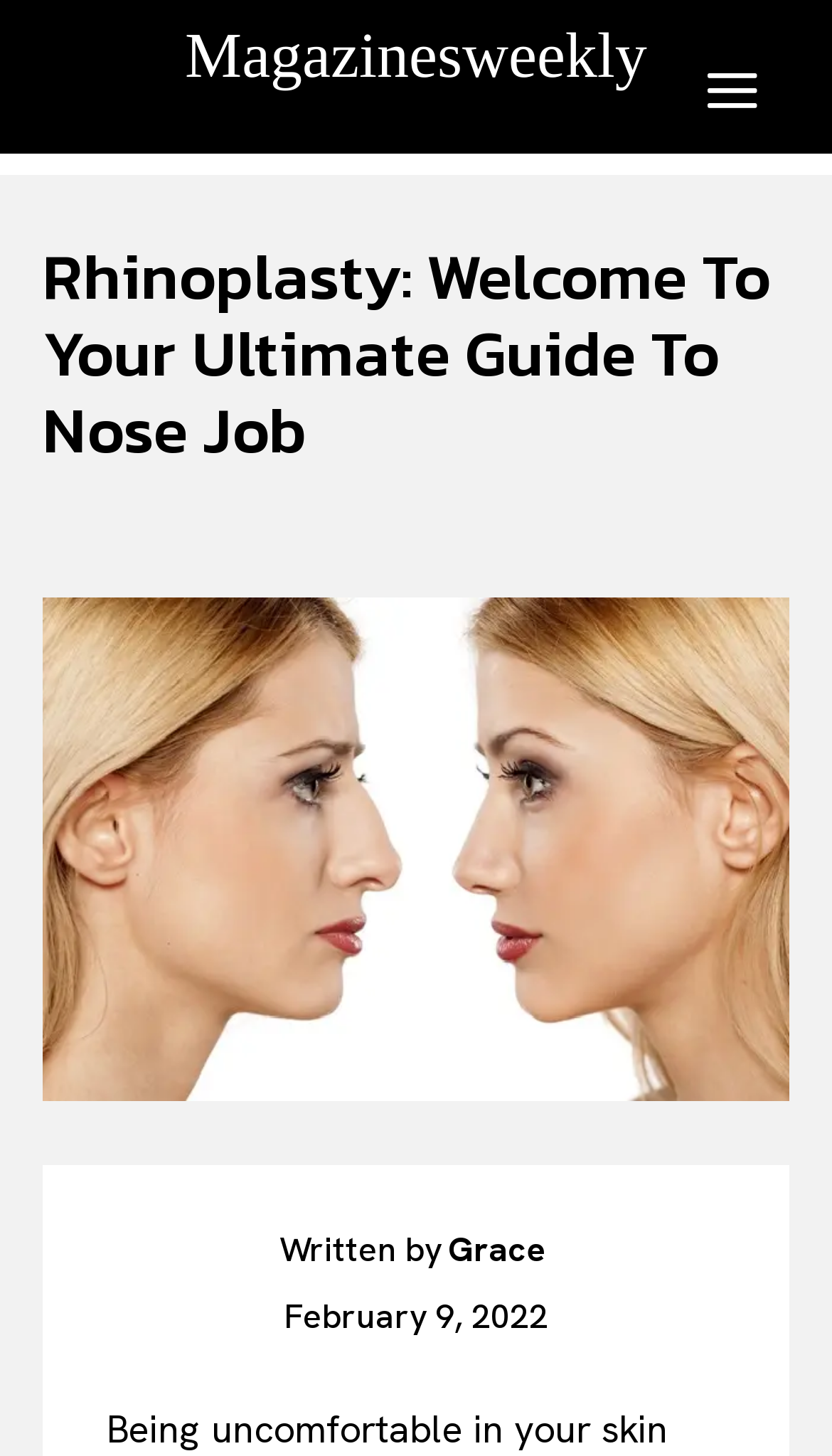Bounding box coordinates are specified in the format (top-left x, top-left y, bottom-right x, bottom-right y). All values are floating point numbers bounded between 0 and 1. Please provide the bounding box coordinate of the region this sentence describes: headset

None